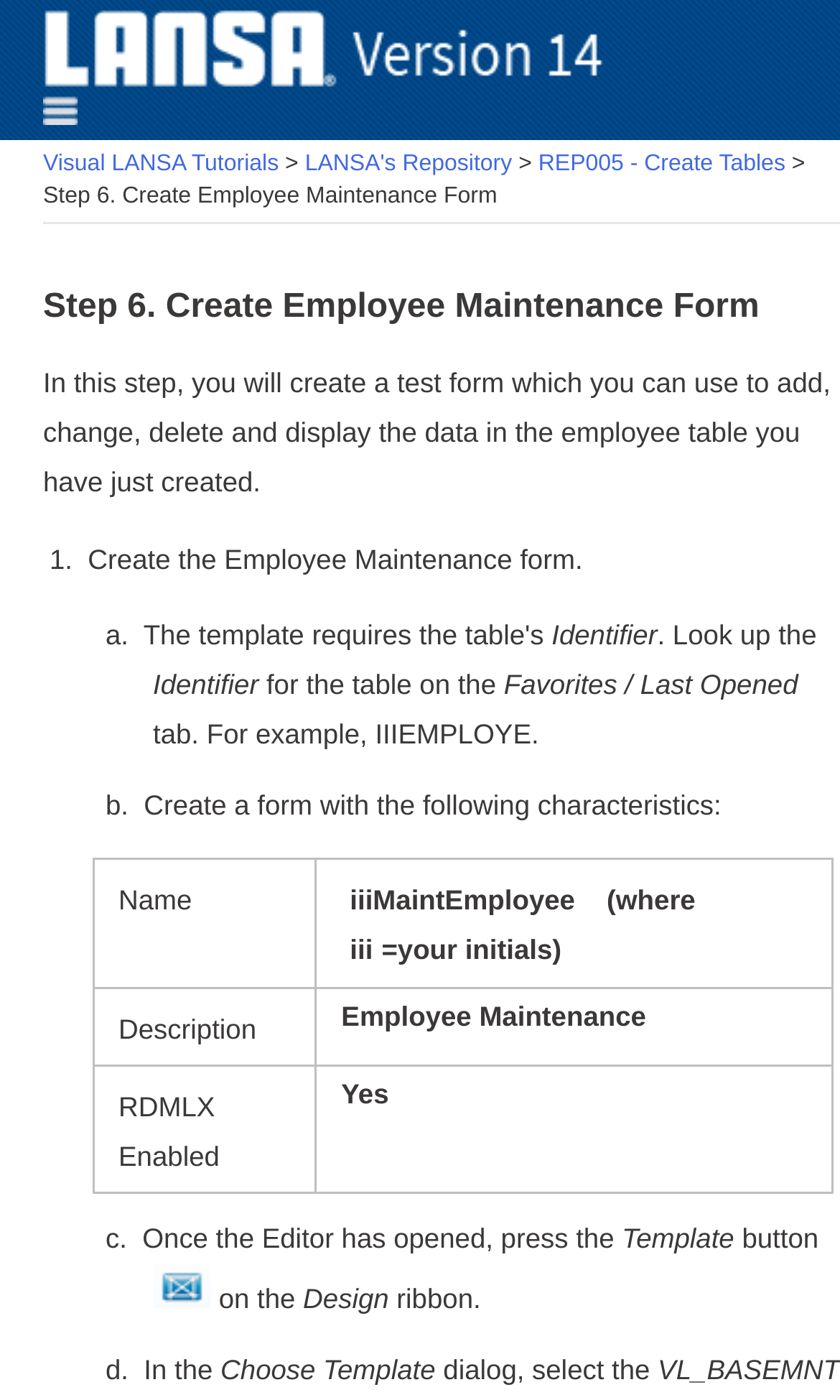Answer the question in one word or a short phrase:
What is the identifier for the table?

IIIEMPLOYE